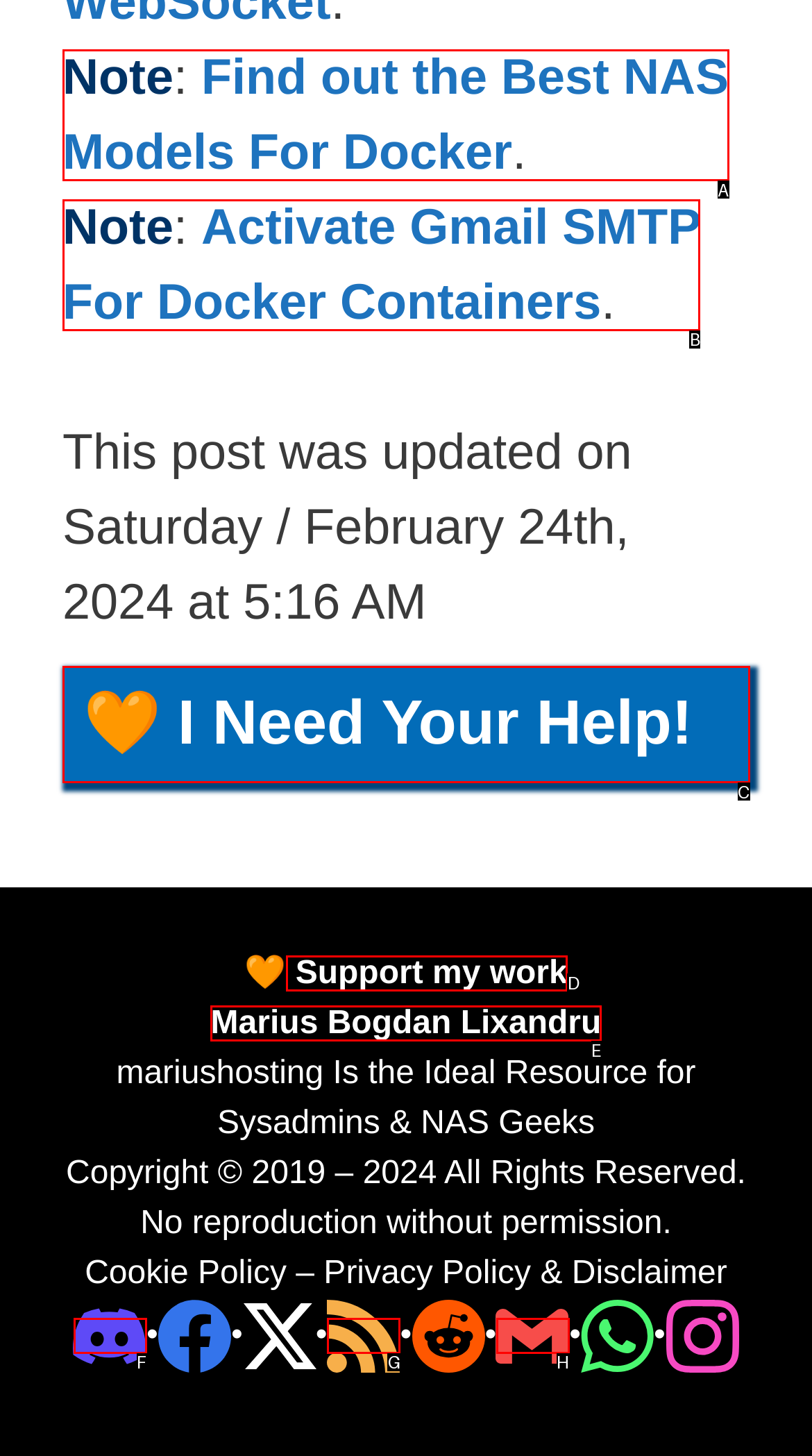Select the proper UI element to click in order to perform the following task: Activate Gmail SMTP for Docker containers. Indicate your choice with the letter of the appropriate option.

B